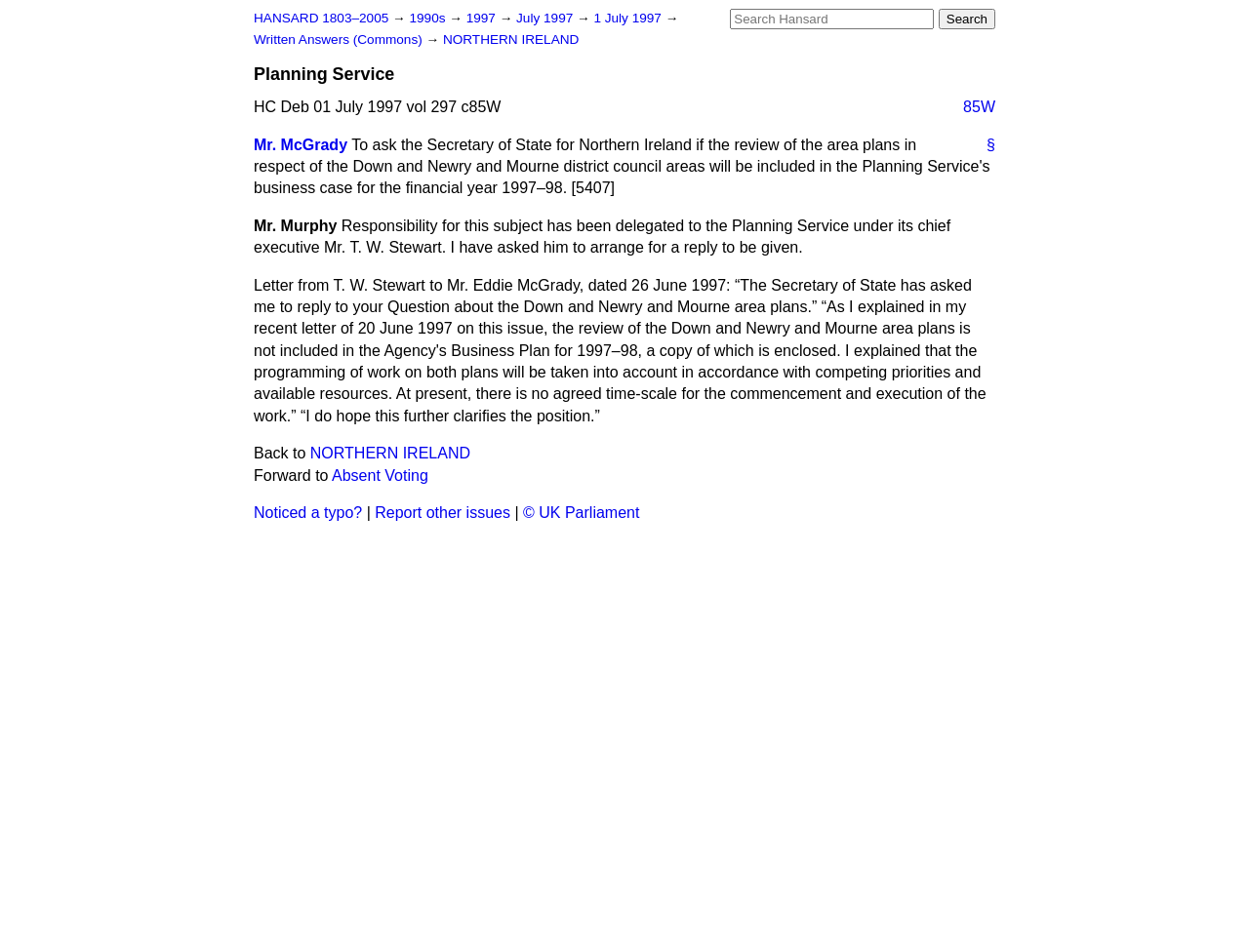Describe the webpage meticulously, covering all significant aspects.

This webpage is about the Planning Service, specifically a written answer from Hansard on July 1, 1997. At the top, there is a search box with a "Search" button to its right. Below the search box, there are several links to related topics, including "HANSARD 1803–2005", "1990s", "1997", "July 1997", and "1 July 1997". 

The main content of the page is divided into sections. The first section is headed by "Planning Service" and contains a written answer from the Planning Service, which is a blockquote with a link to "§" at the top right corner. The answer is from Mr. McGrady and is about the responsibility of the Planning Service.

The second section is another blockquote, which contains a response from Mr. Murphy. The response is a letter from T. W. Stewart, the chief executive of the Planning Service, to Mr. Eddie McGrady, dated June 26, 1997. The letter discusses the Down and Newry and Mourne area plans.

At the bottom of the page, there are navigation links, including "Back to NORTHERN IRELAND" and "Forward to Absent Voting". There are also links to report errors, such as "Noticed a typo?" and "Report other issues", as well as a copyright notice "© UK Parliament".